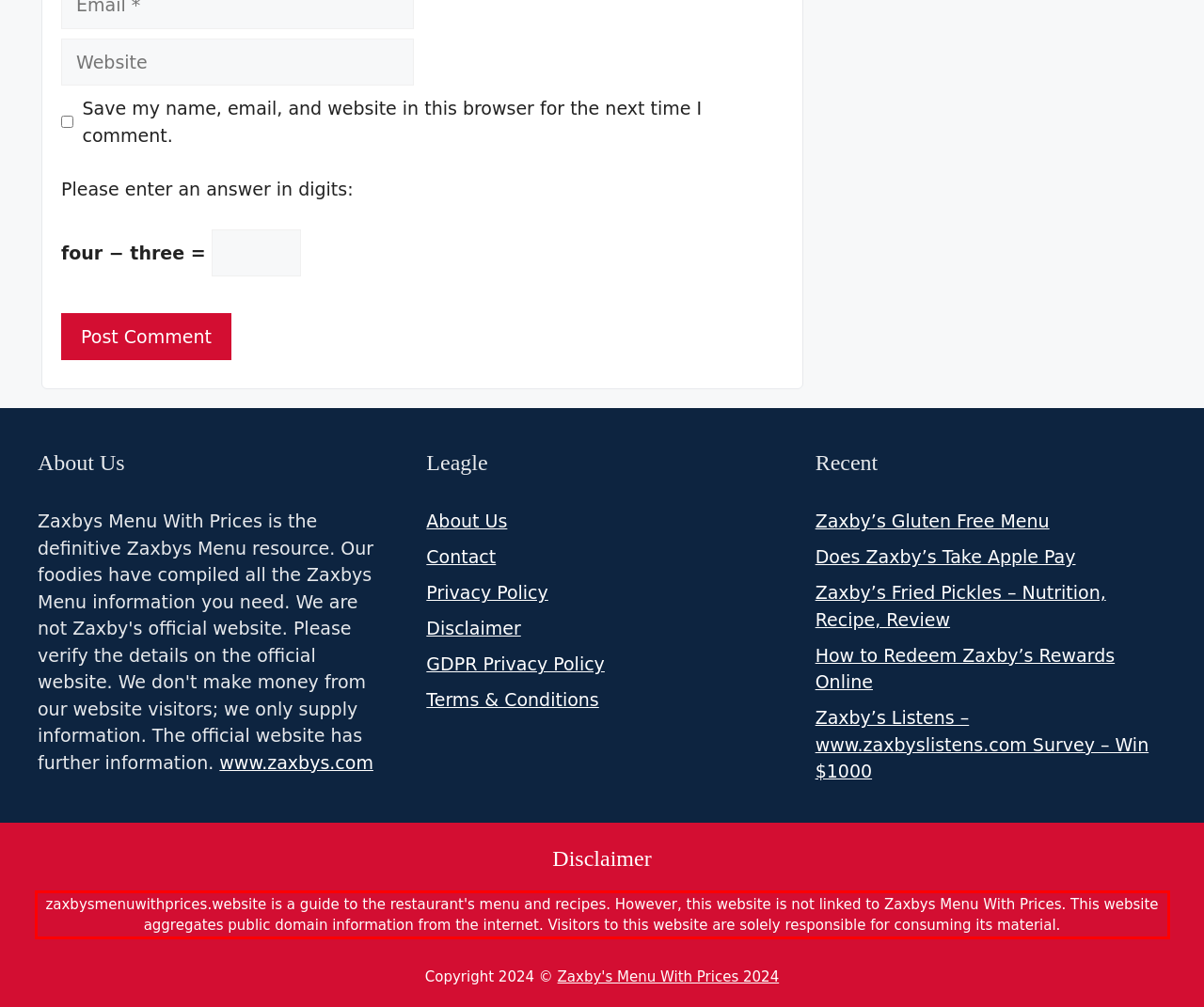Analyze the red bounding box in the provided webpage screenshot and generate the text content contained within.

zaxbysmenuwithprices.website is a guide to the restaurant's menu and recipes. However, this website is not linked to Zaxbys Menu With Prices. This website aggregates public domain information from the internet. Visitors to this website are solely responsible for consuming its material.